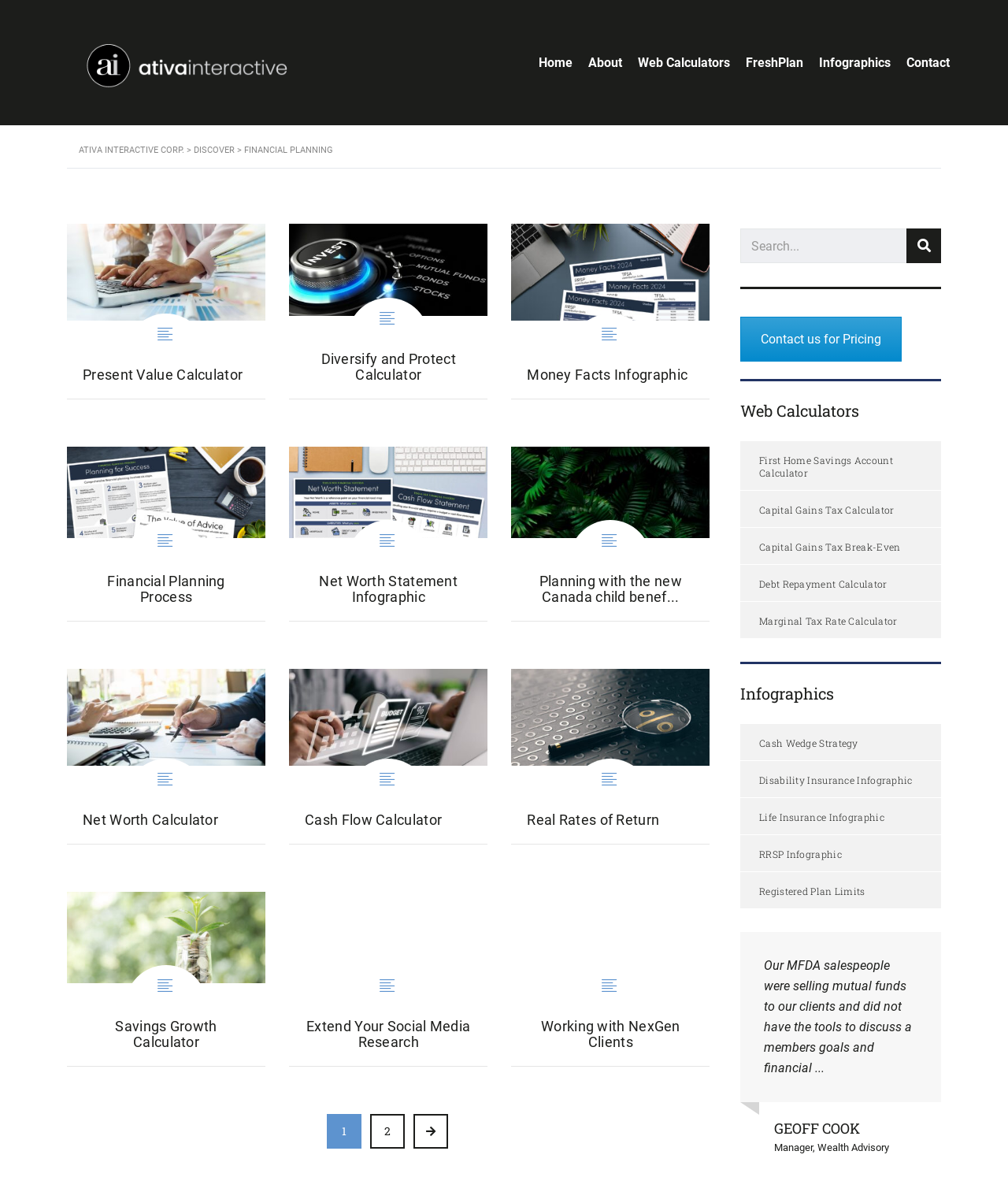Determine the bounding box coordinates of the clickable region to follow the instruction: "Click on the 'Home' link".

[0.527, 0.044, 0.576, 0.06]